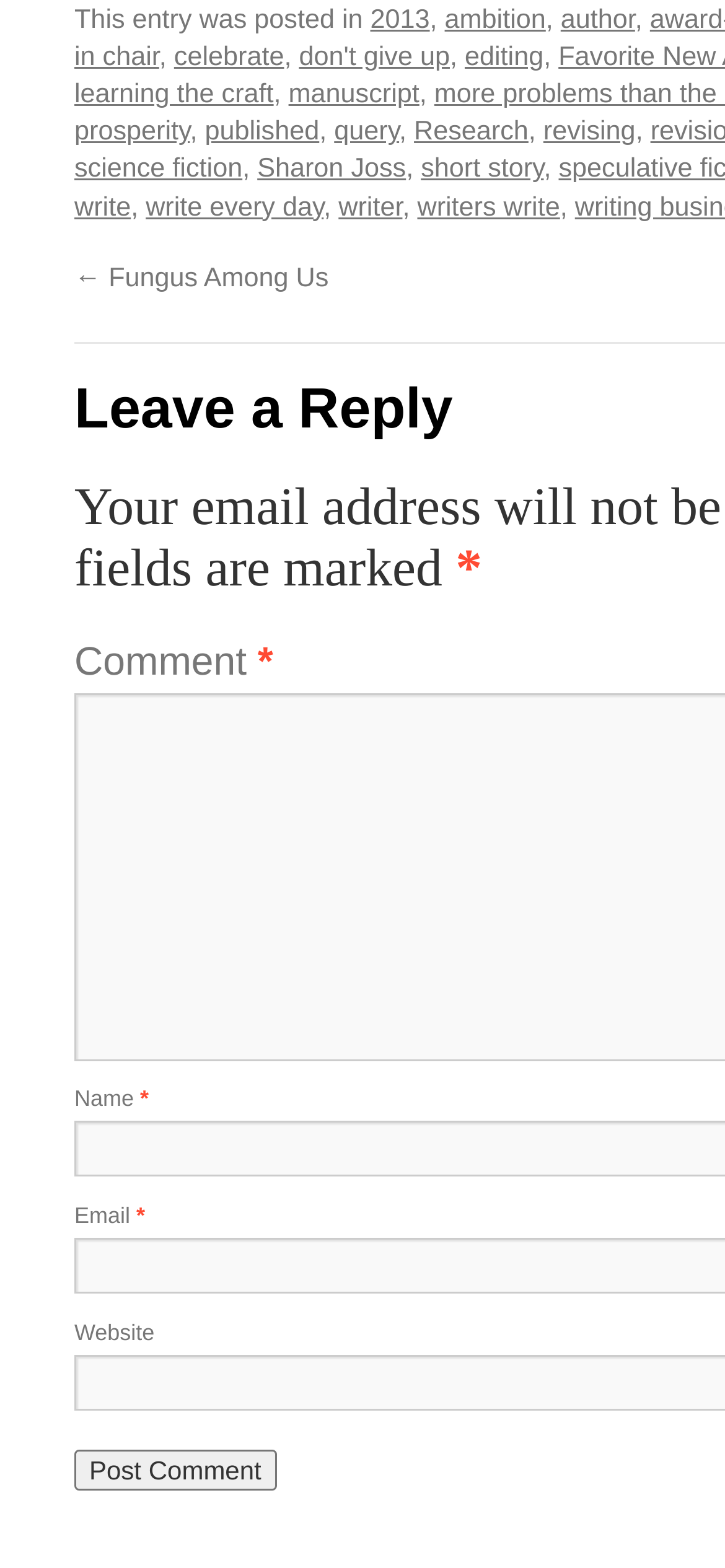Using the provided element description, identify the bounding box coordinates as (top-left x, top-left y, bottom-right x, bottom-right y). Ensure all values are between 0 and 1. Description: celebrate

[0.24, 0.072, 0.392, 0.091]